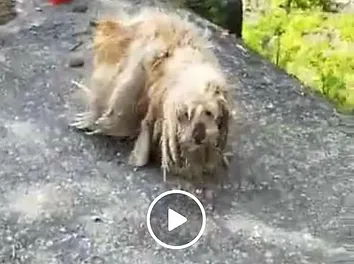What is the setting of the image?
Using the details from the image, give an elaborate explanation to answer the question.

The caption states that the image features the dog in an 'outdoor setting', which suggests that the scene is taking place outside, possibly in a natural environment.